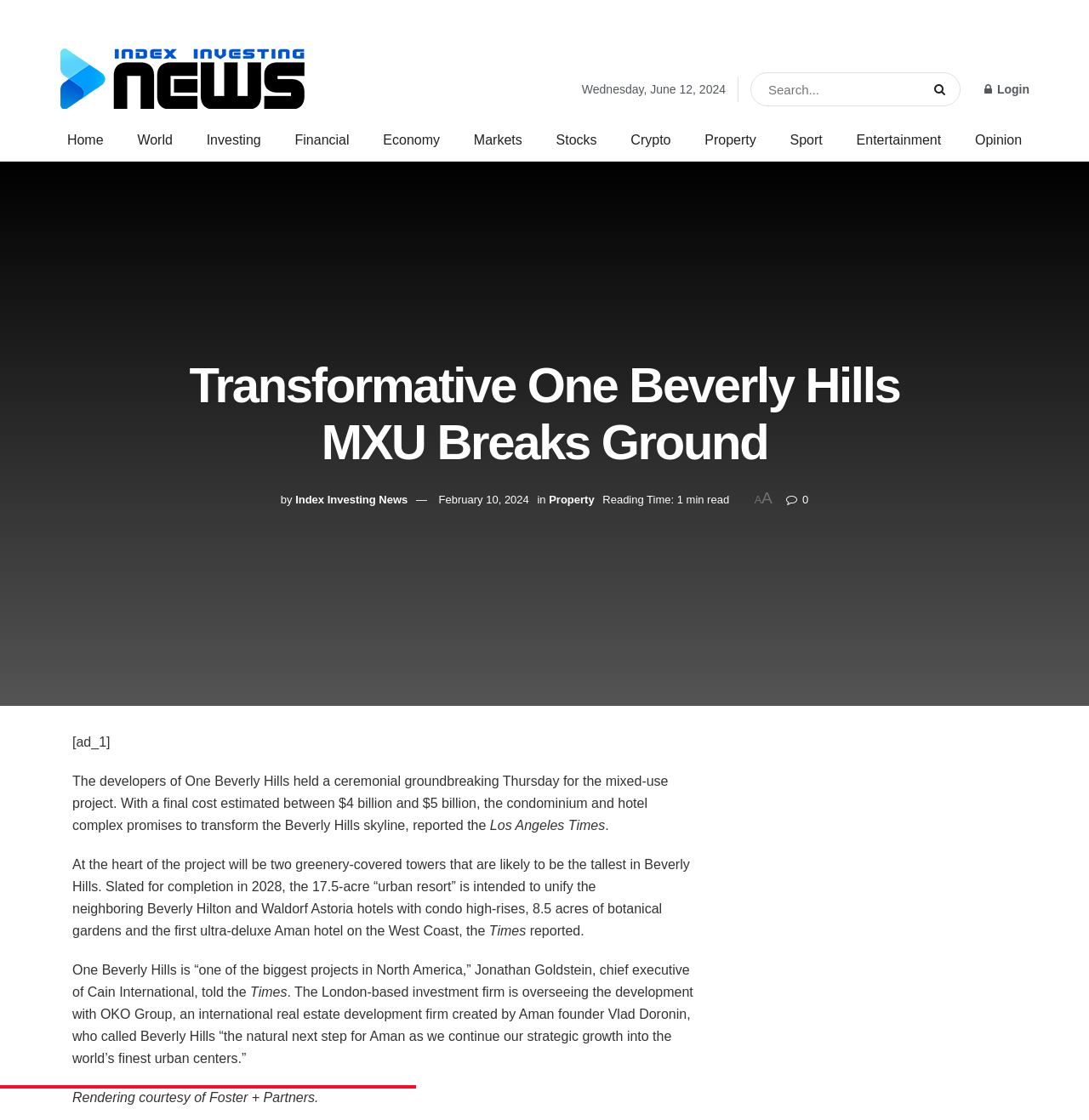Find the bounding box coordinates of the clickable element required to execute the following instruction: "Login to the website". Provide the coordinates as four float numbers between 0 and 1, i.e., [left, top, right, bottom].

[0.904, 0.061, 0.945, 0.099]